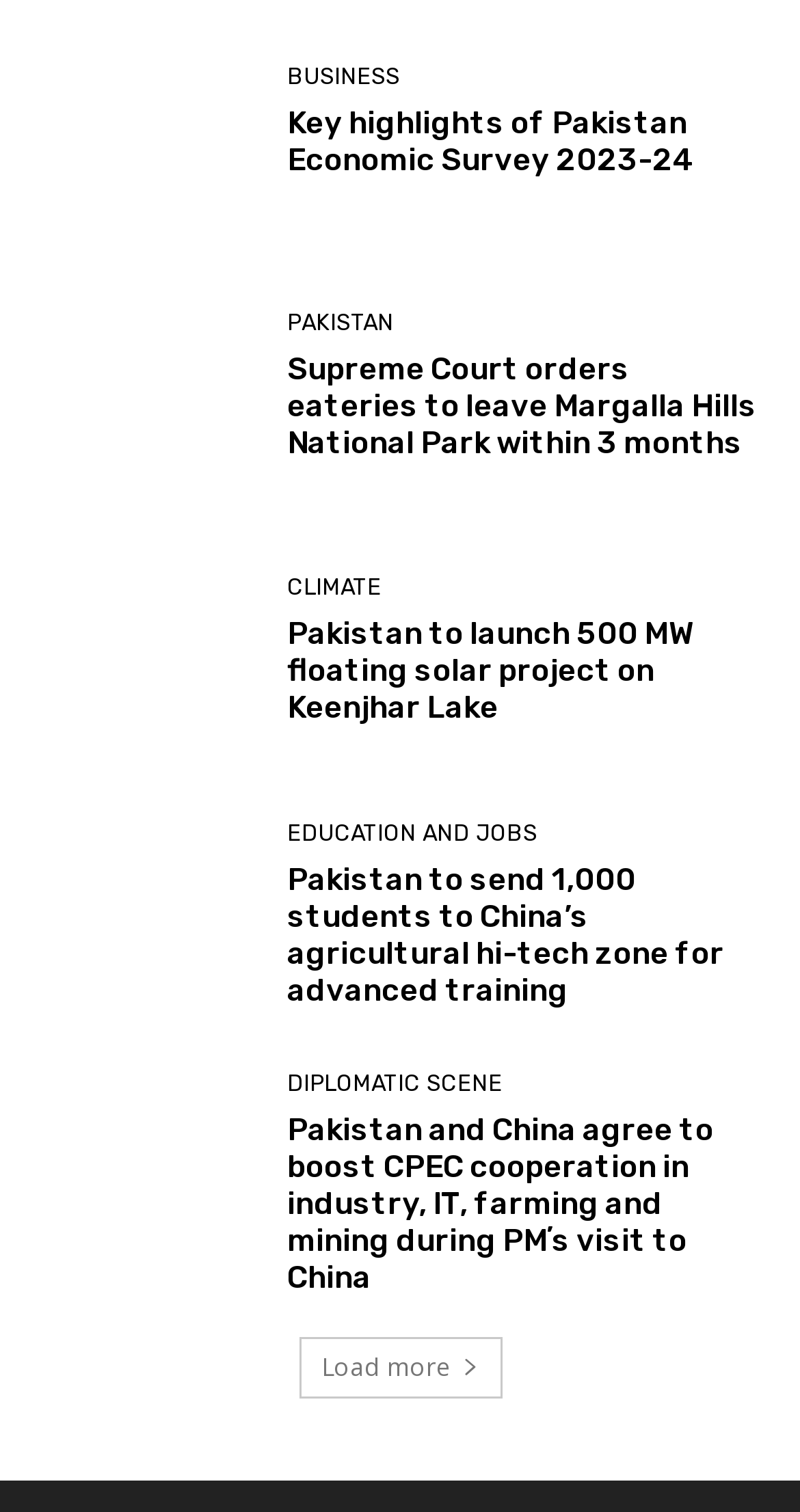Using the image as a reference, answer the following question in as much detail as possible:
What is the relationship between Pakistan and China according to the article 'Pakistan and China agree to boost CPEC cooperation in industry, IT, farming and mining during PMʼs visit to China'?

According to the article 'Pakistan and China agree to boost CPEC cooperation in industry, IT, farming and mining during PMʼs visit to China', Pakistan and China have agreed to boost cooperation in various sectors during the PM's visit to China.